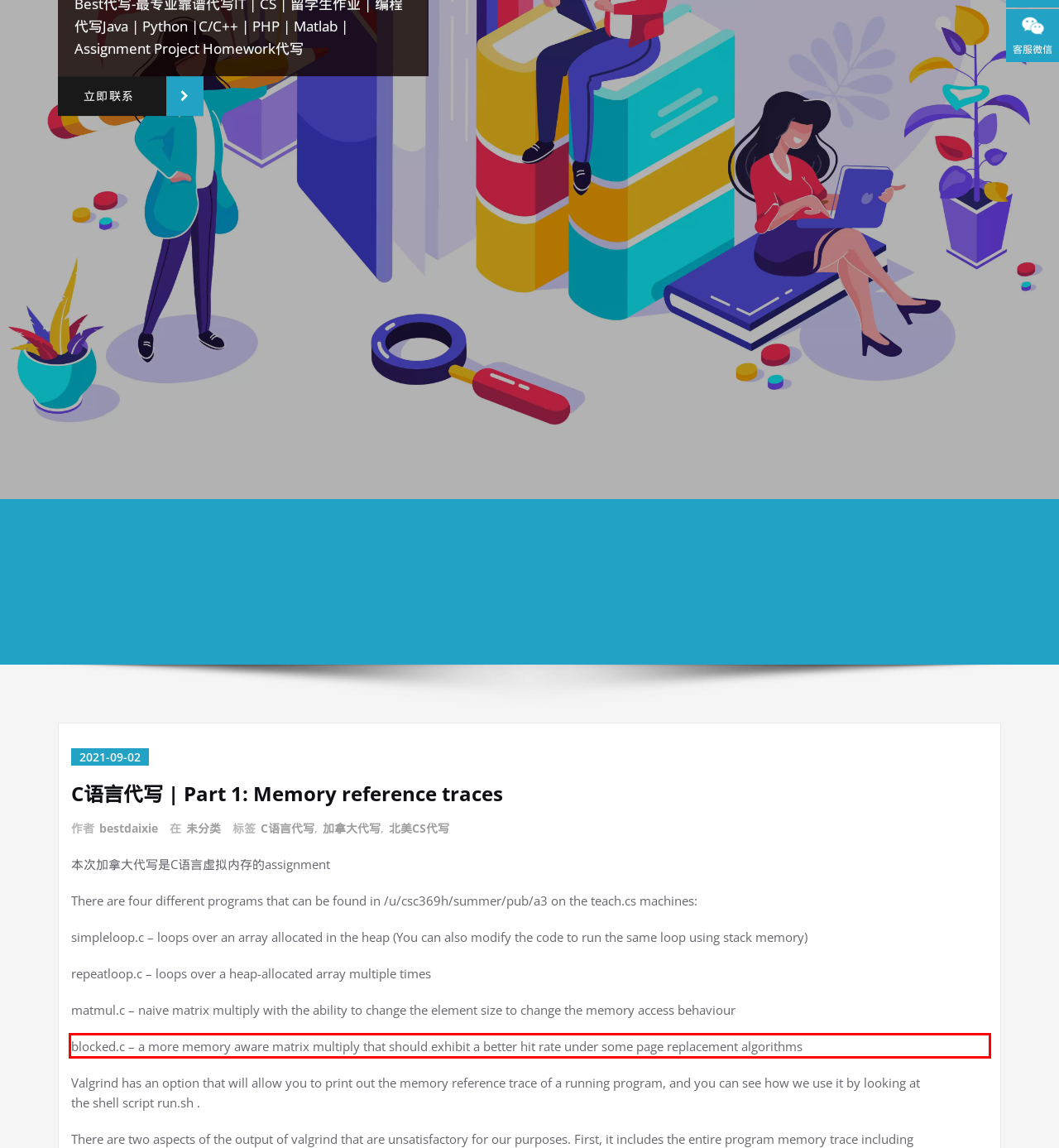Locate the red bounding box in the provided webpage screenshot and use OCR to determine the text content inside it.

blocked.c – a more memory aware matrix multiply that should exhibit a better hit rate under some page replacement algorithms